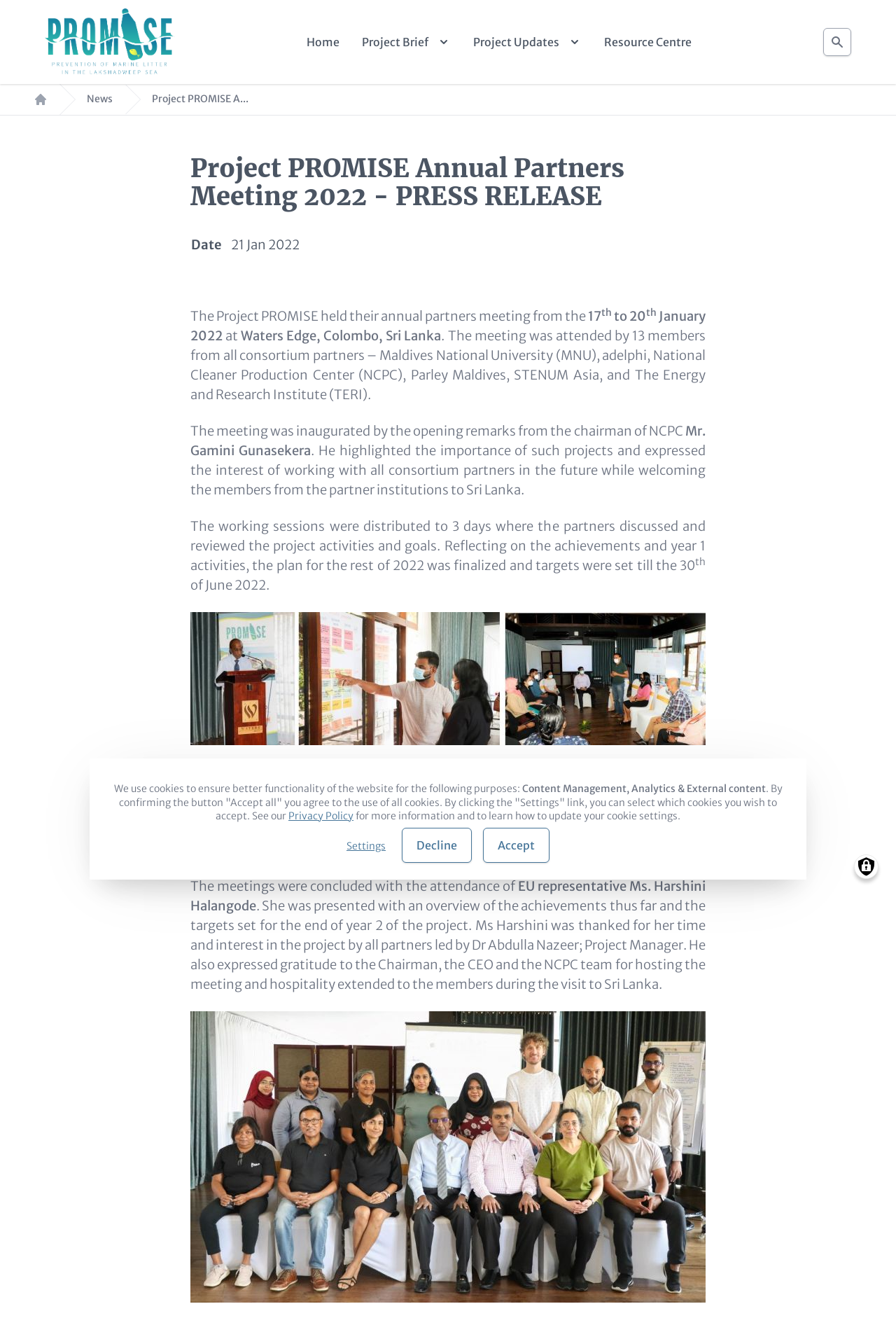How many members attended the meeting? Observe the screenshot and provide a one-word or short phrase answer.

13